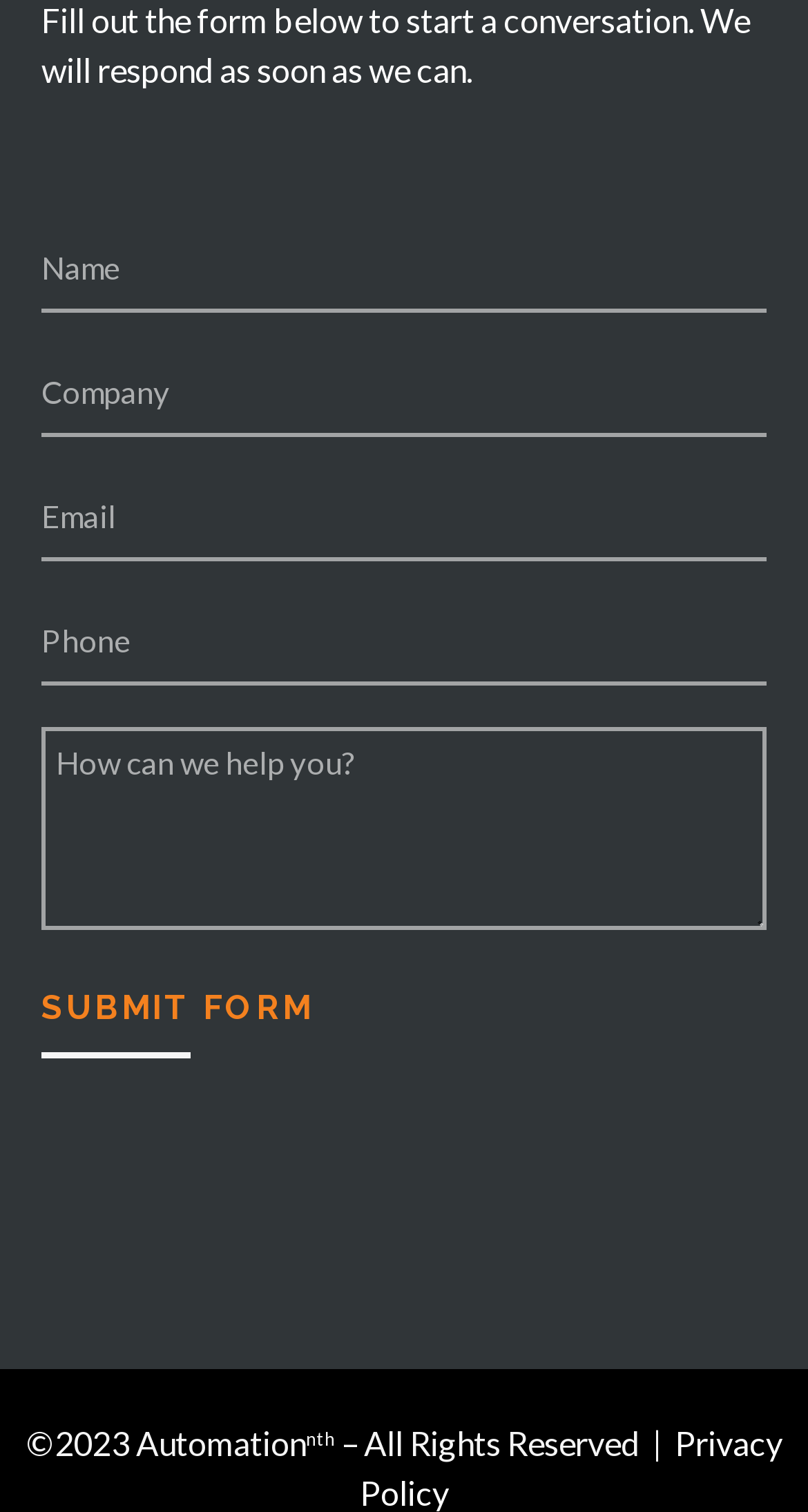Identify the bounding box for the element characterized by the following description: "Submit Form".

[0.051, 0.645, 0.388, 0.699]